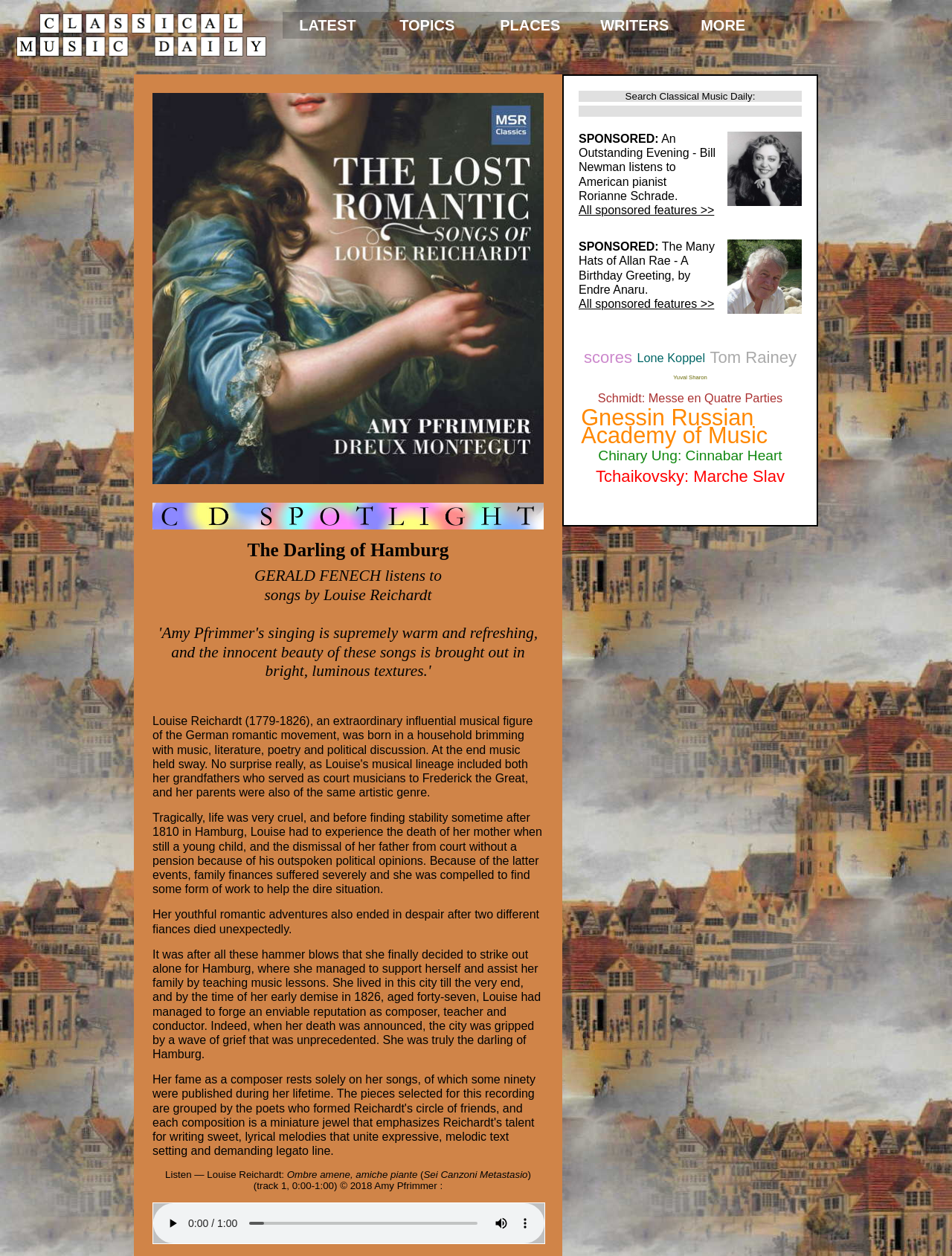Provide the bounding box coordinates of the section that needs to be clicked to accomplish the following instruction: "Read more about Louise Reichardt's life."

[0.16, 0.646, 0.569, 0.713]